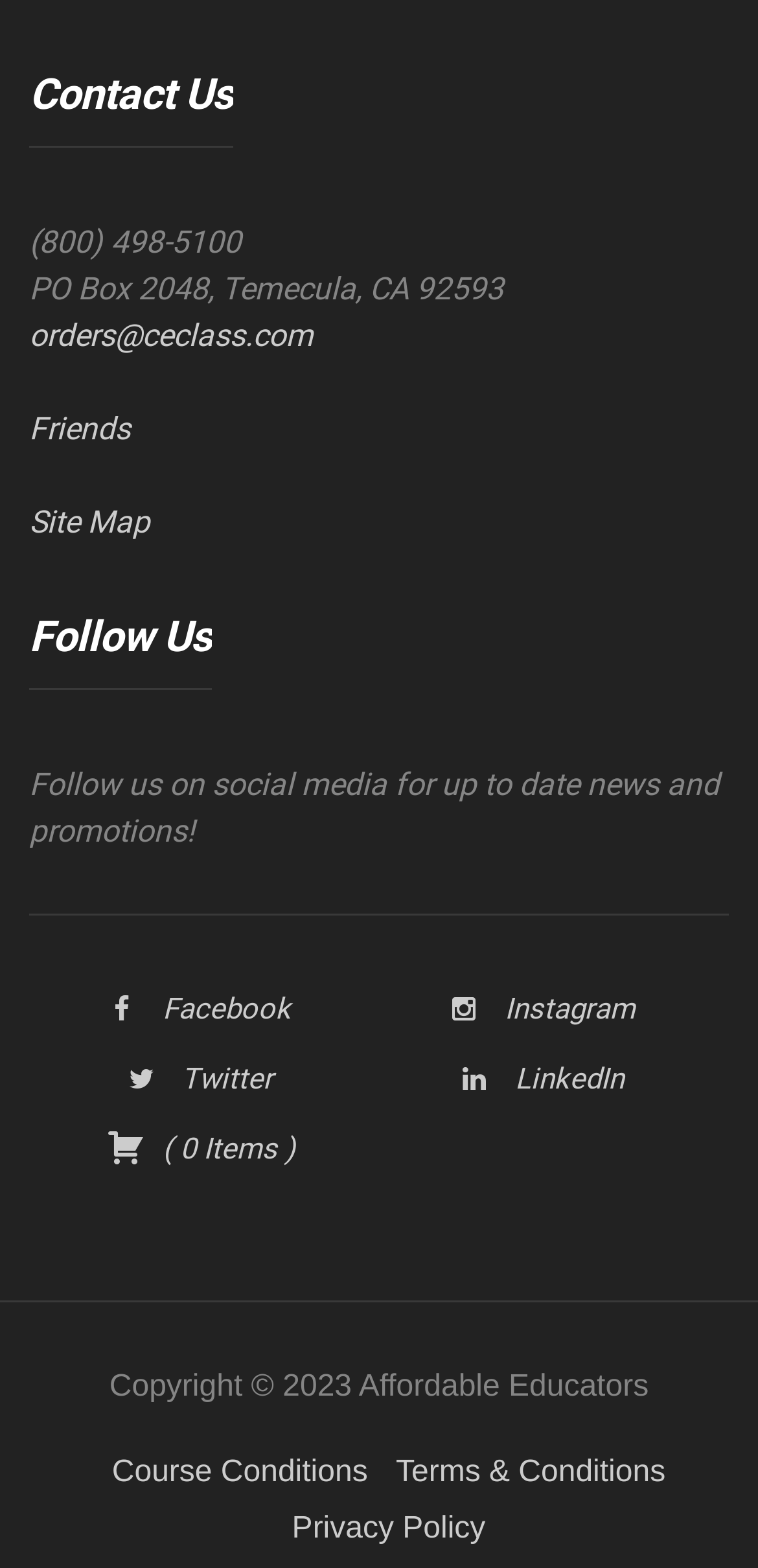Can you find the bounding box coordinates for the element to click on to achieve the instruction: "View course conditions"?

[0.148, 0.929, 0.485, 0.95]